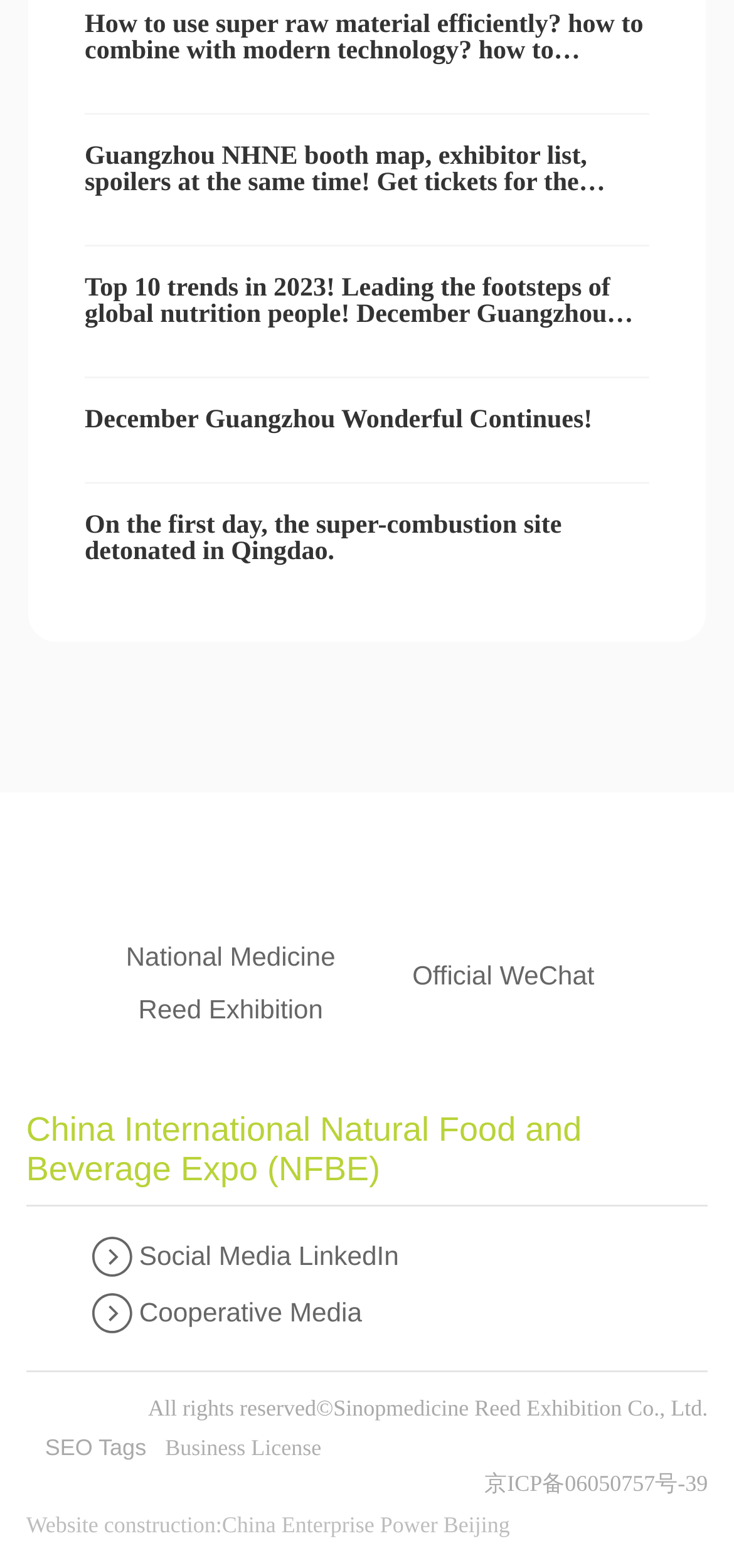Locate the bounding box coordinates of the element you need to click to accomplish the task described by this instruction: "learn why urethral stent is done".

None